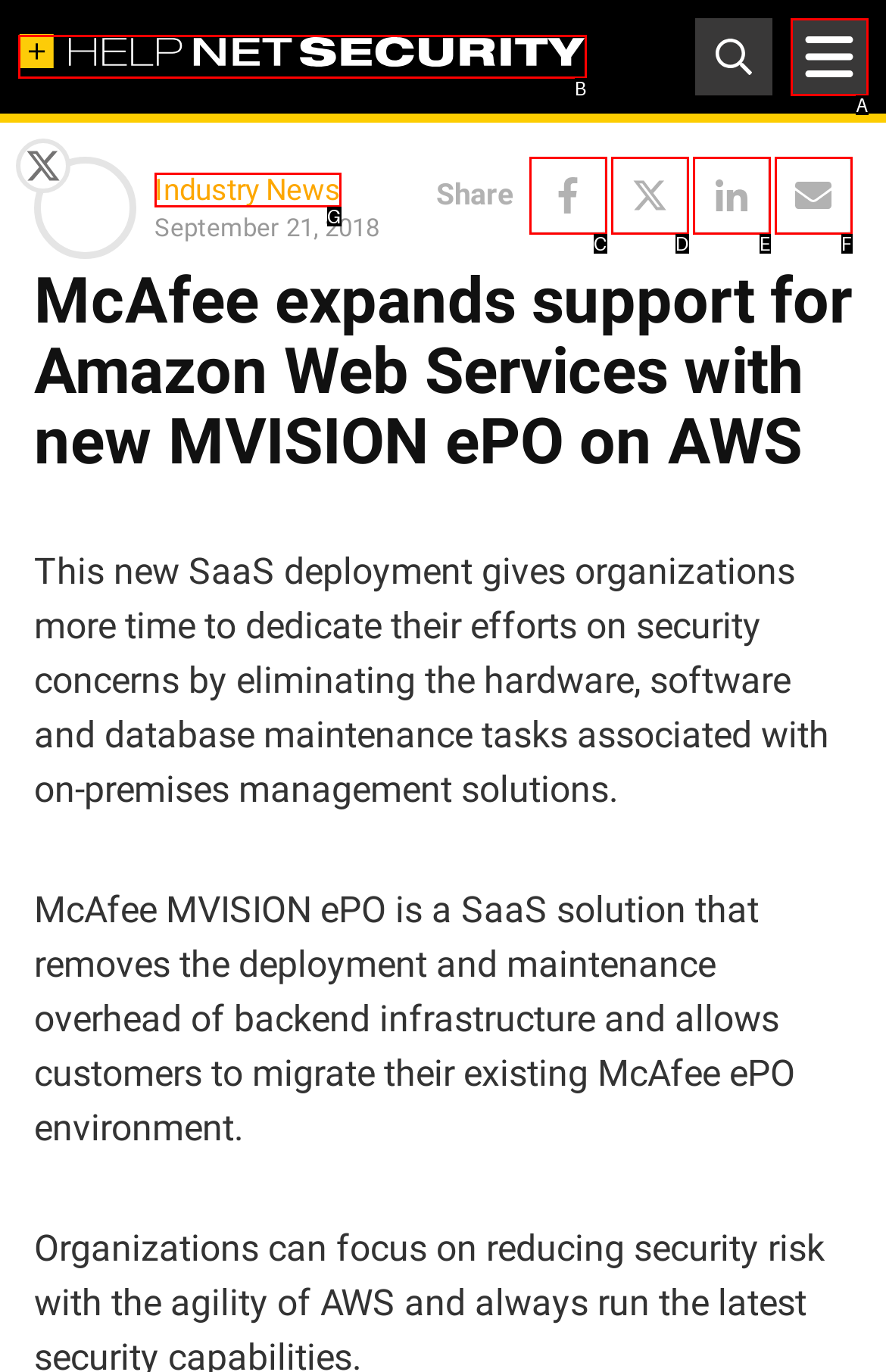Based on the description: Call
Select the letter of the corresponding UI element from the choices provided.

None